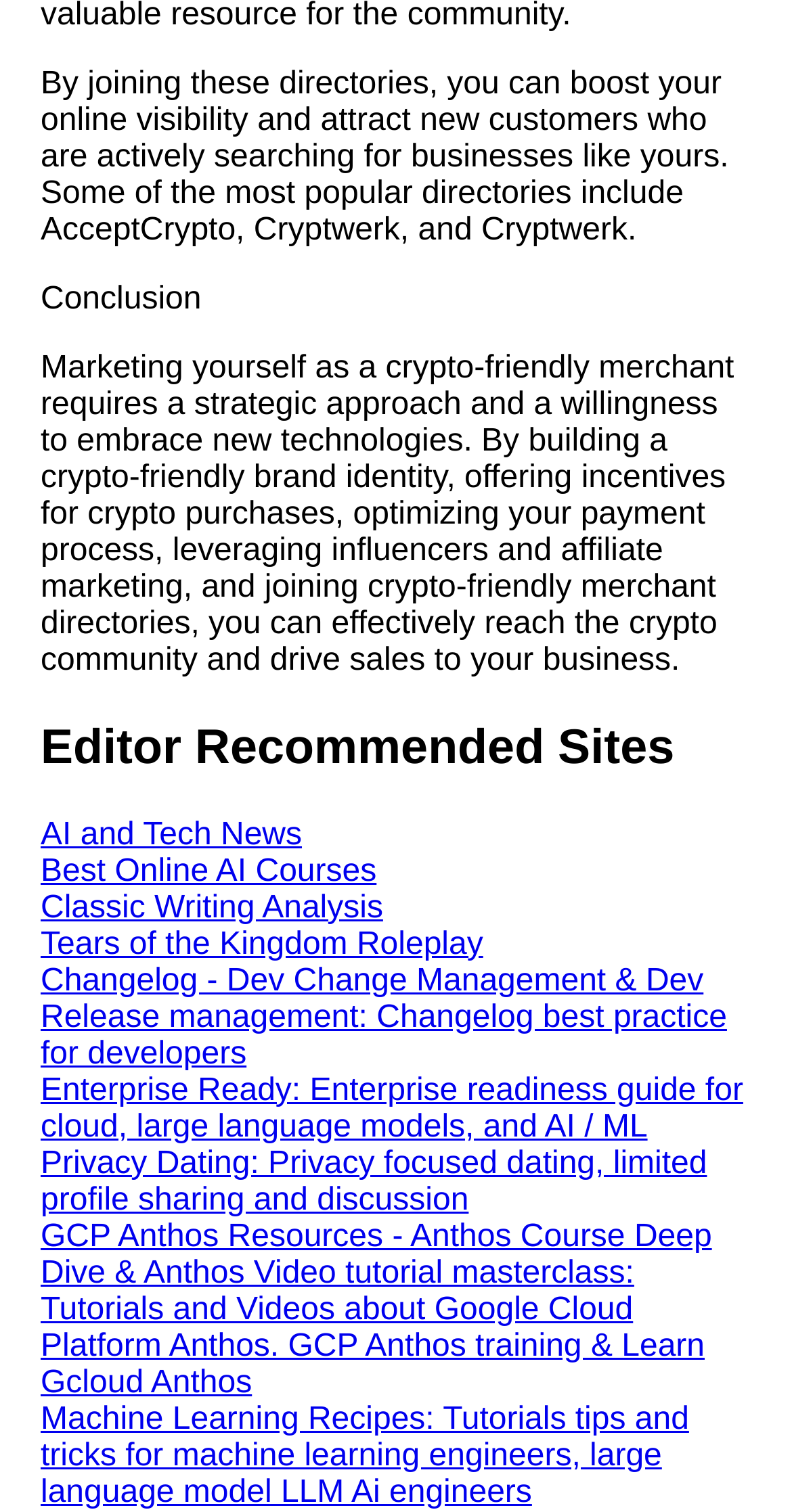What is the first recommended site?
Look at the image and provide a detailed response to the question.

The first recommended site is 'AI and Tech News' which is a link located under the 'Editor Recommended Sites' heading.